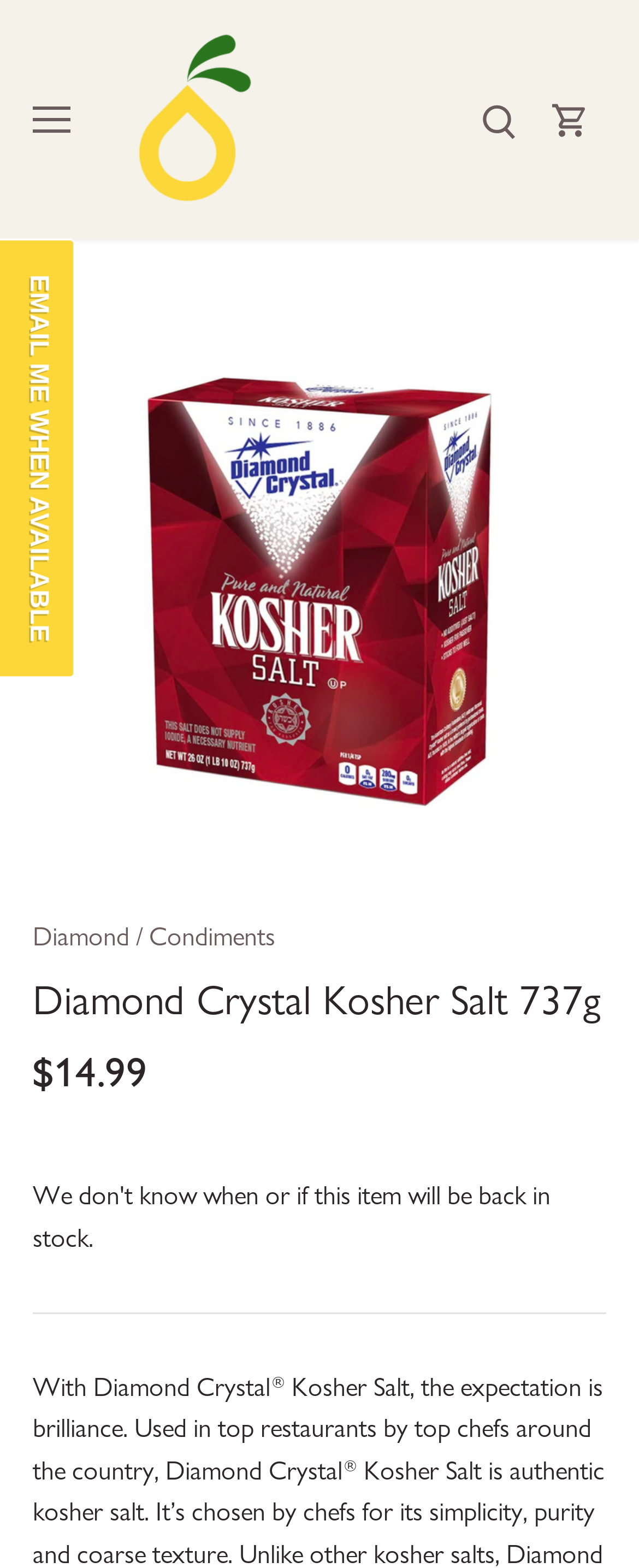Provide a brief response in the form of a single word or phrase:
What is the call-to-action button on the top right?

Go to cart